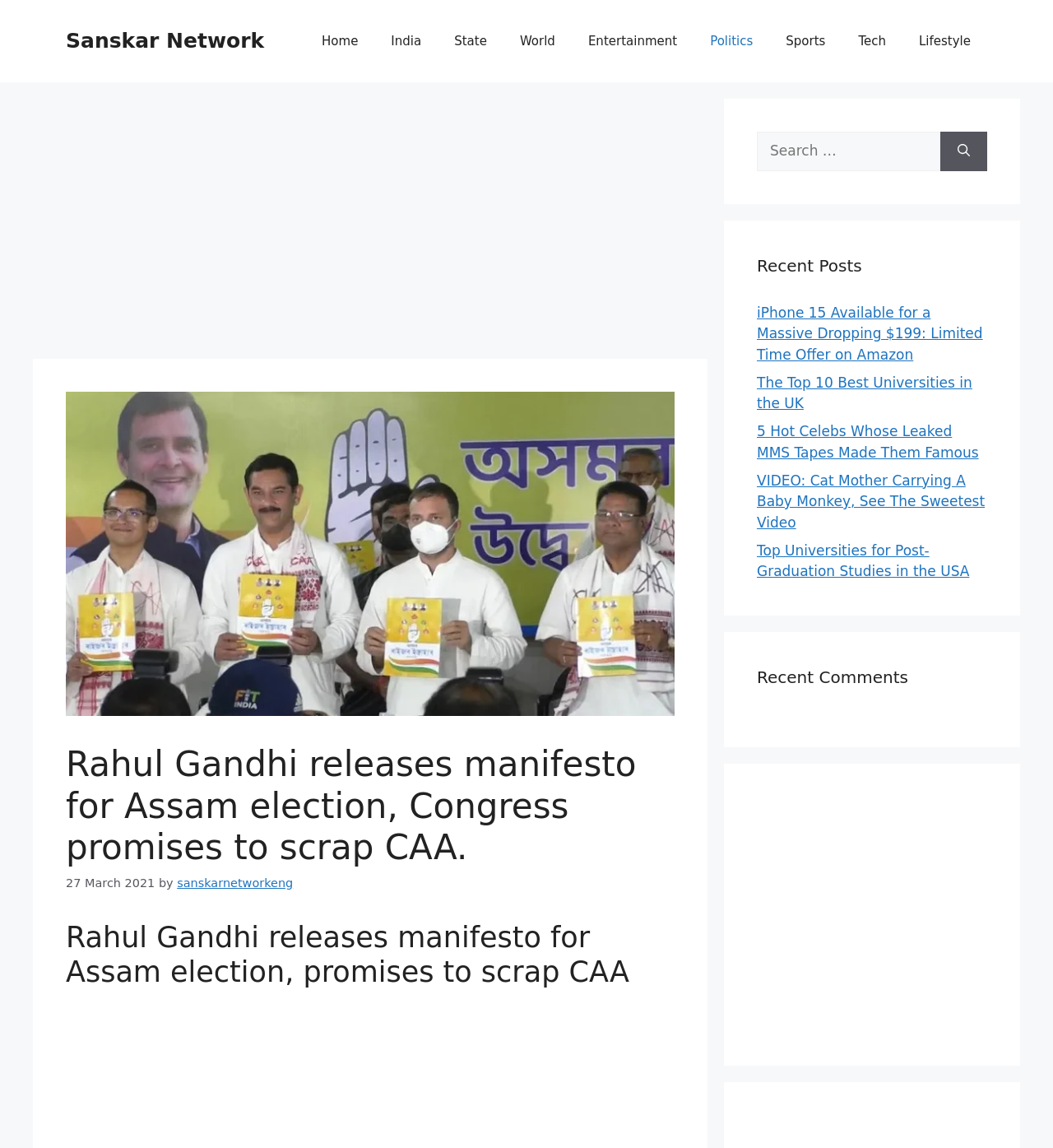Identify the bounding box for the described UI element. Provide the coordinates in (top-left x, top-left y, bottom-right x, bottom-right y) format with values ranging from 0 to 1: Home

[0.29, 0.014, 0.356, 0.057]